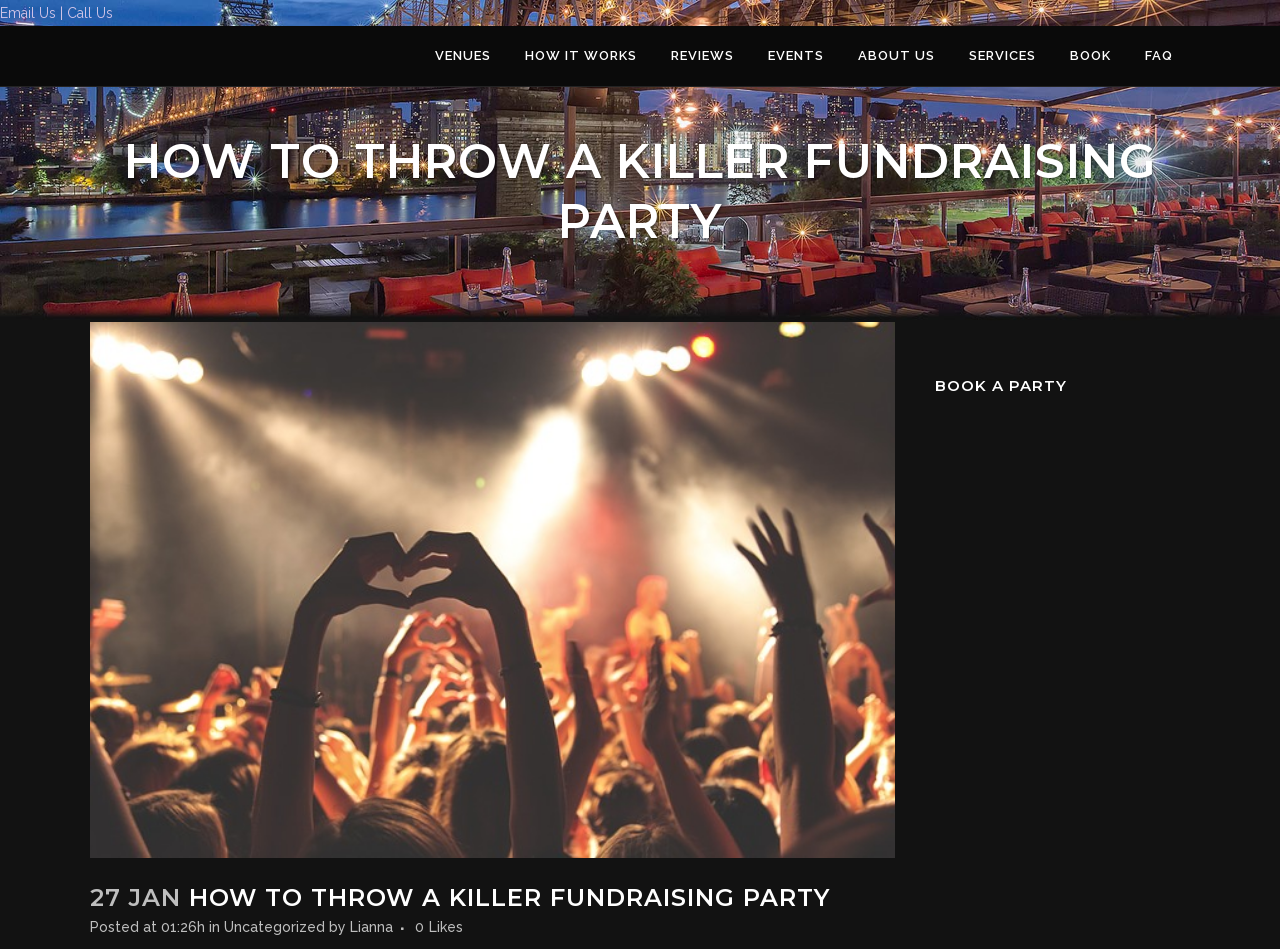Kindly determine the bounding box coordinates for the area that needs to be clicked to execute this instruction: "Email us".

[0.0, 0.005, 0.044, 0.022]